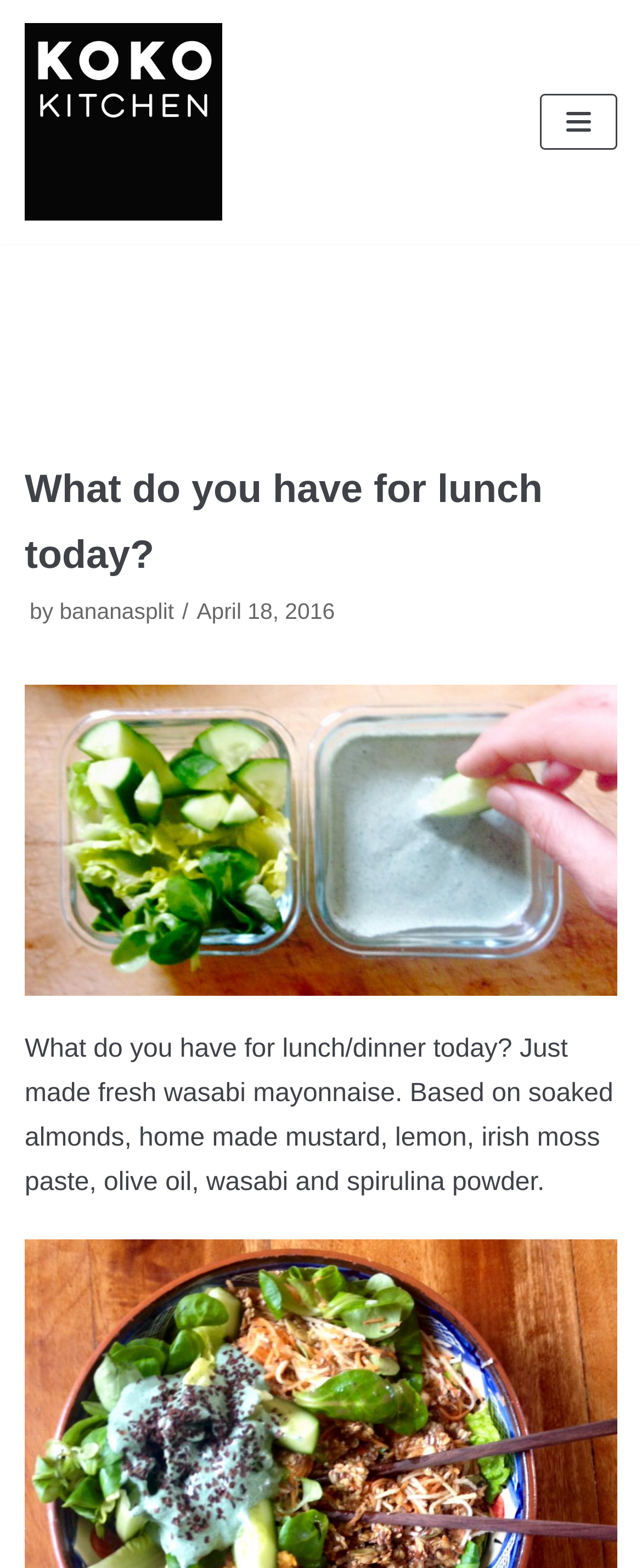Please provide a one-word or phrase answer to the question: 
When was the post published?

April 18, 2016